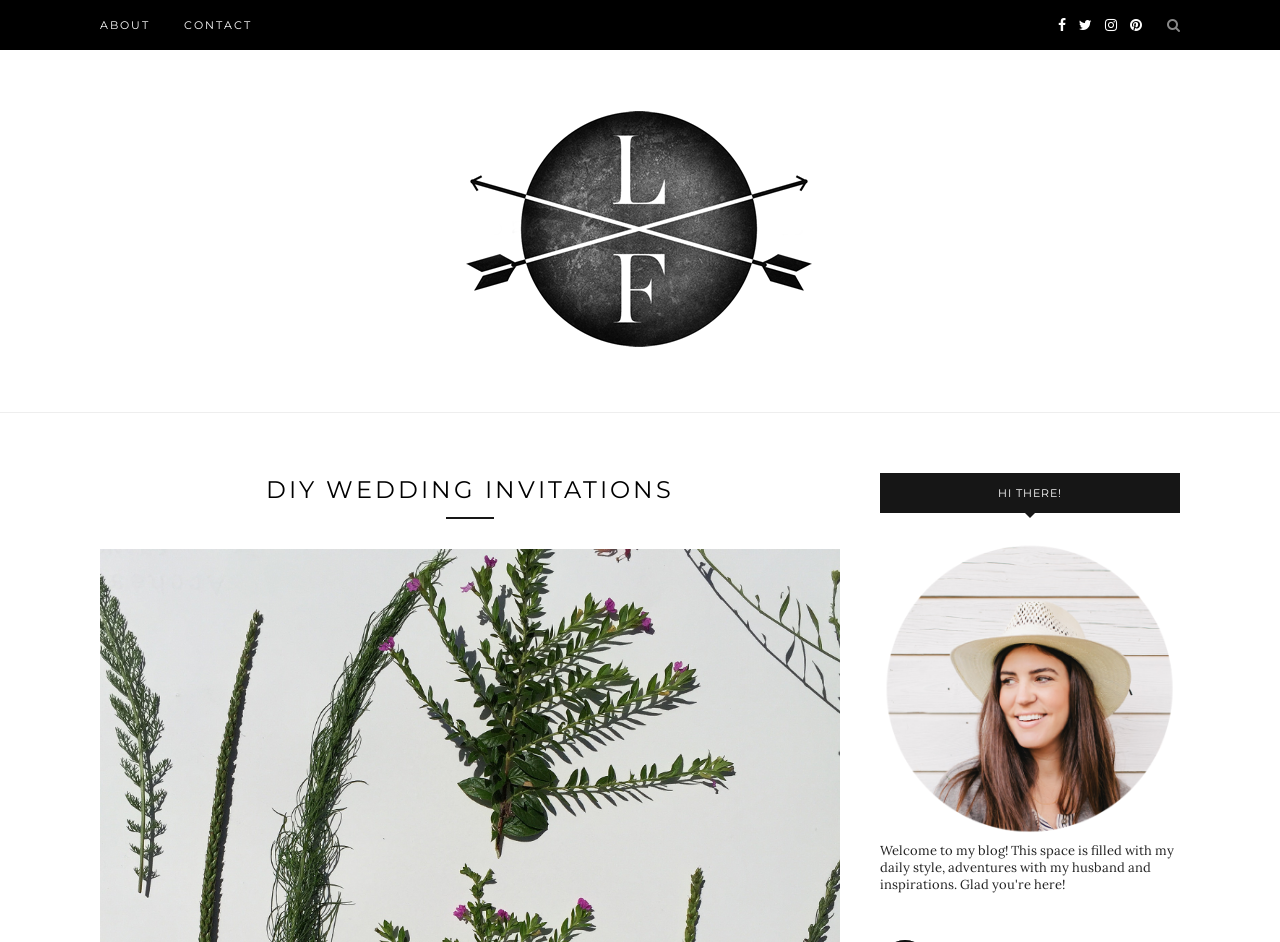Please find the bounding box coordinates in the format (top-left x, top-left y, bottom-right x, bottom-right y) for the given element description. Ensure the coordinates are floating point numbers between 0 and 1. Description: ABOUT

[0.078, 0.0, 0.117, 0.053]